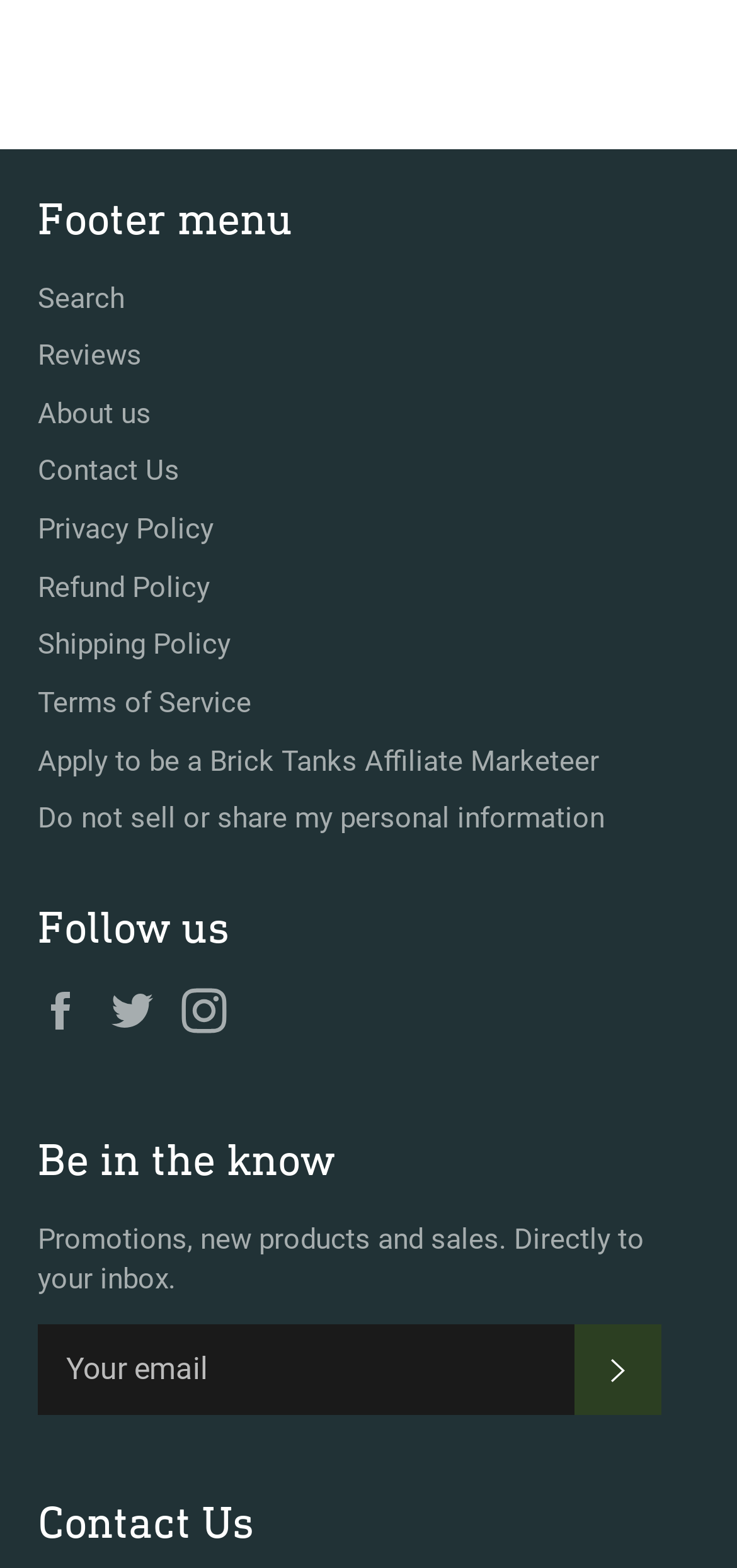Specify the bounding box coordinates of the element's area that should be clicked to execute the given instruction: "Contact us". The coordinates should be four float numbers between 0 and 1, i.e., [left, top, right, bottom].

[0.051, 0.29, 0.244, 0.311]